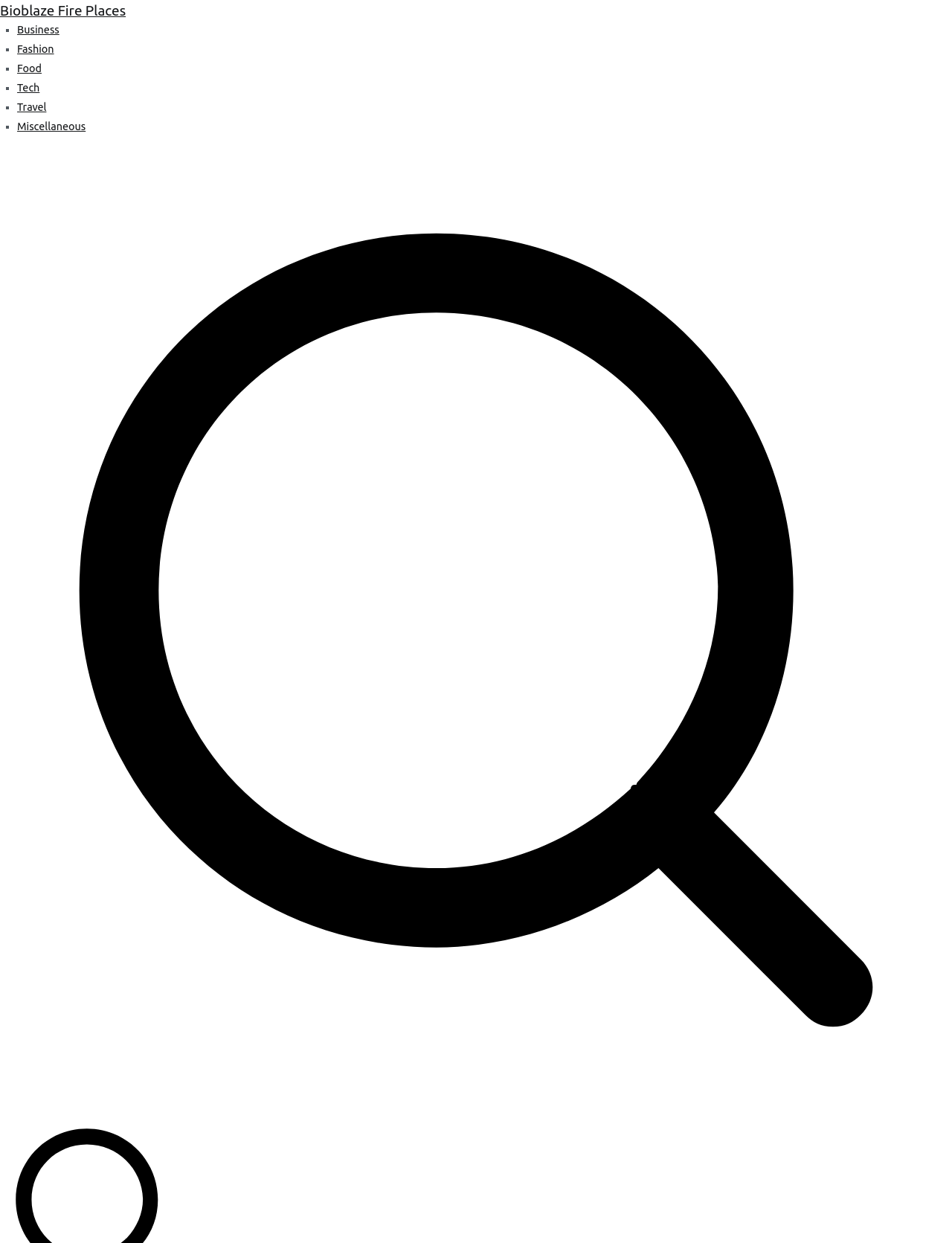Detail the features and information presented on the webpage.

The webpage is about internet marketing and appears to be a blog or article page. At the top, there is a link to "Bioblaze Fire Places" which is likely the website's title or logo. Below the title, there is a list of categories, each represented by a bullet point (■) and a link to a specific topic, including "Business", "Fashion", "Food", "Tech", "Travel", and "Miscellaneous". These categories are aligned to the left side of the page.

On the majority of the page, there is a large image that spans the entire width, taking up most of the vertical space. The image is likely the main content of the page, possibly an infographic or a visual representation of the article's topic.

At the very bottom of the page, there is a link with no text, which might be a footer link or a navigation element.